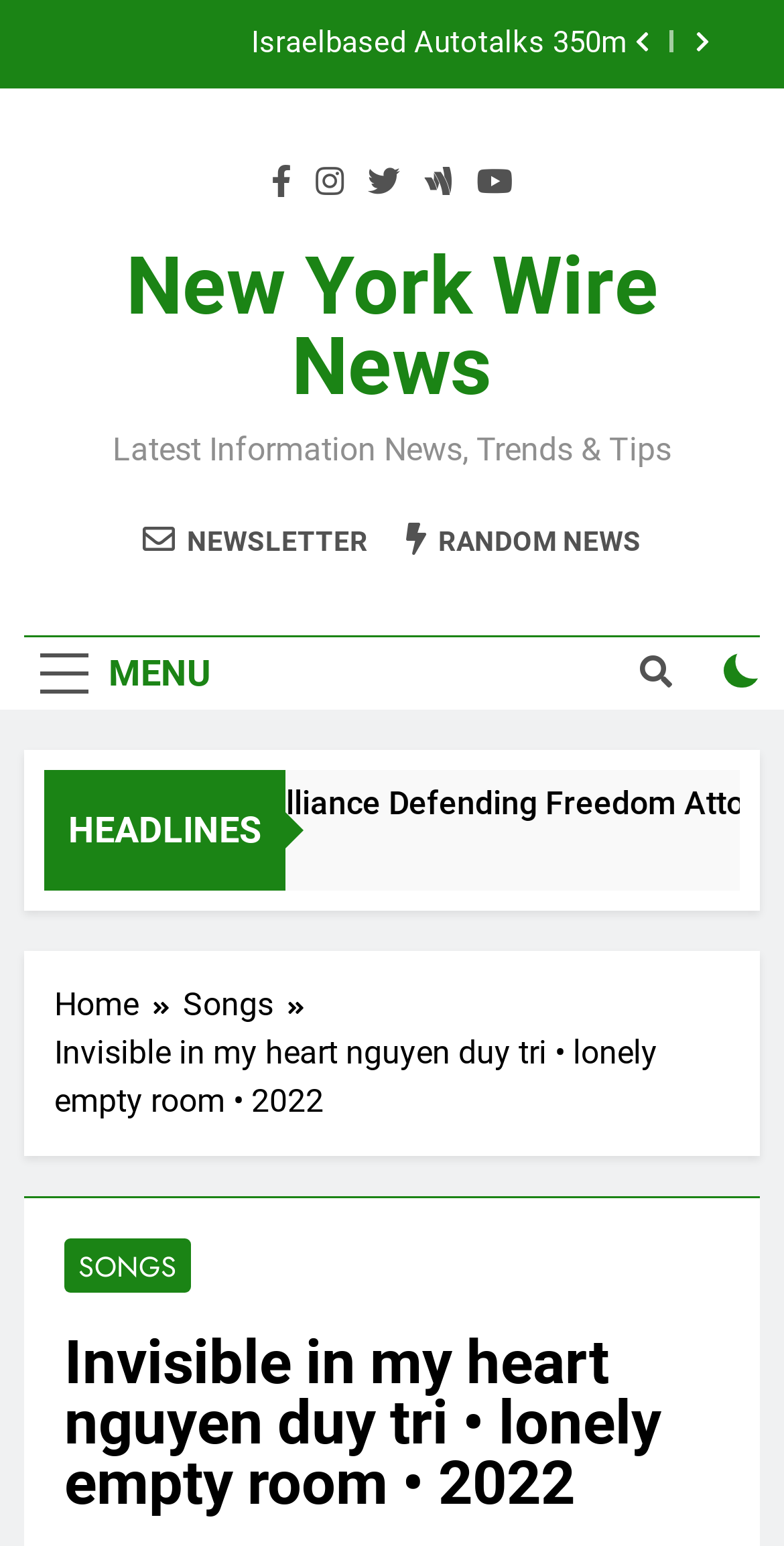Find the bounding box coordinates for the area that should be clicked to accomplish the instruction: "Open the menu".

[0.031, 0.412, 0.29, 0.459]